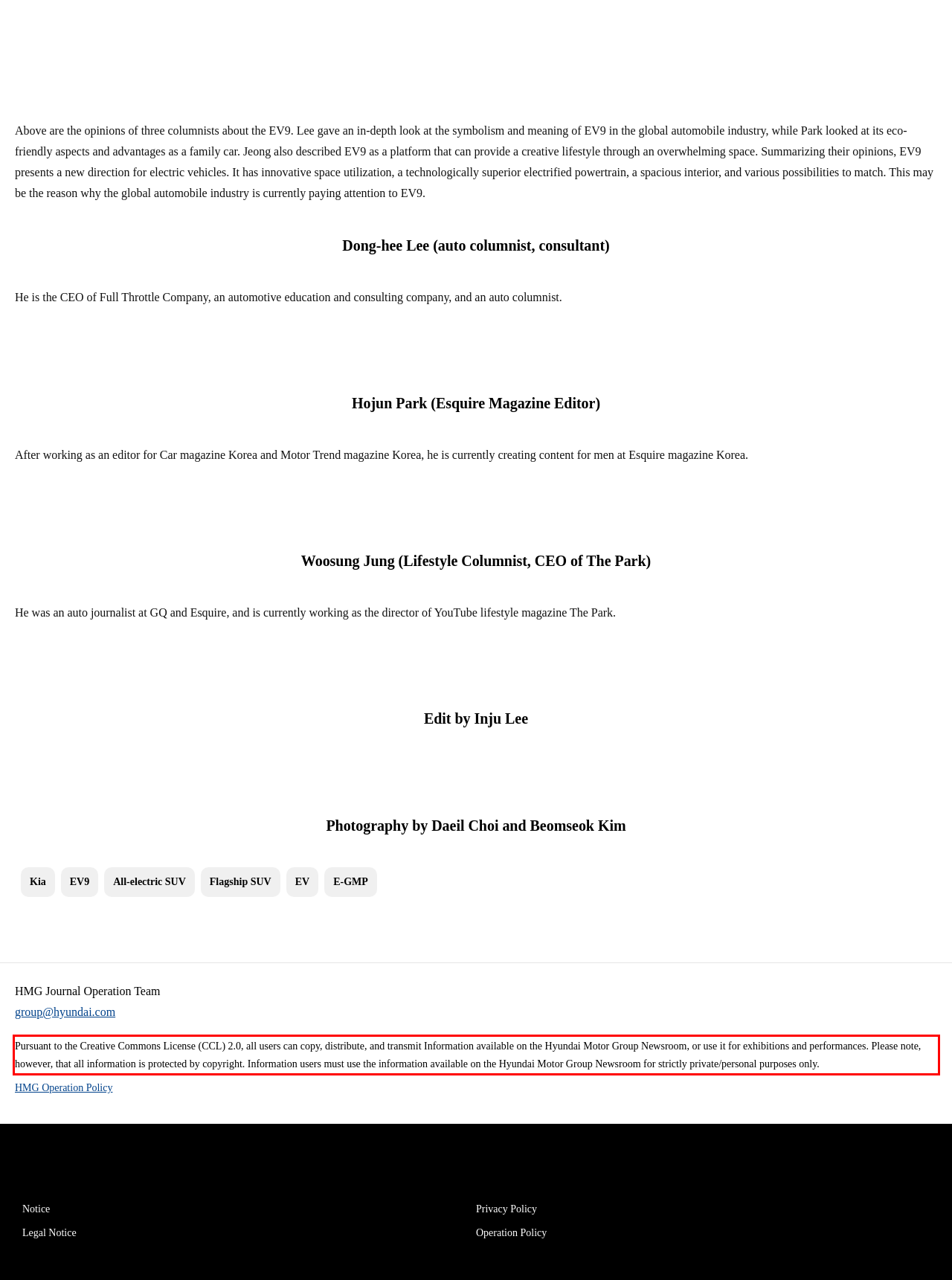Look at the provided screenshot of the webpage and perform OCR on the text within the red bounding box.

Pursuant to the Creative Commons License (CCL) 2.0, all users can copy, distribute, and transmit Information available on the Hyundai Motor Group Newsroom, or use it for exhibitions and performances. Please note, however, that all information is protected by copyright. Information users must use the information available on the Hyundai Motor Group Newsroom for strictly private/personal purposes only.